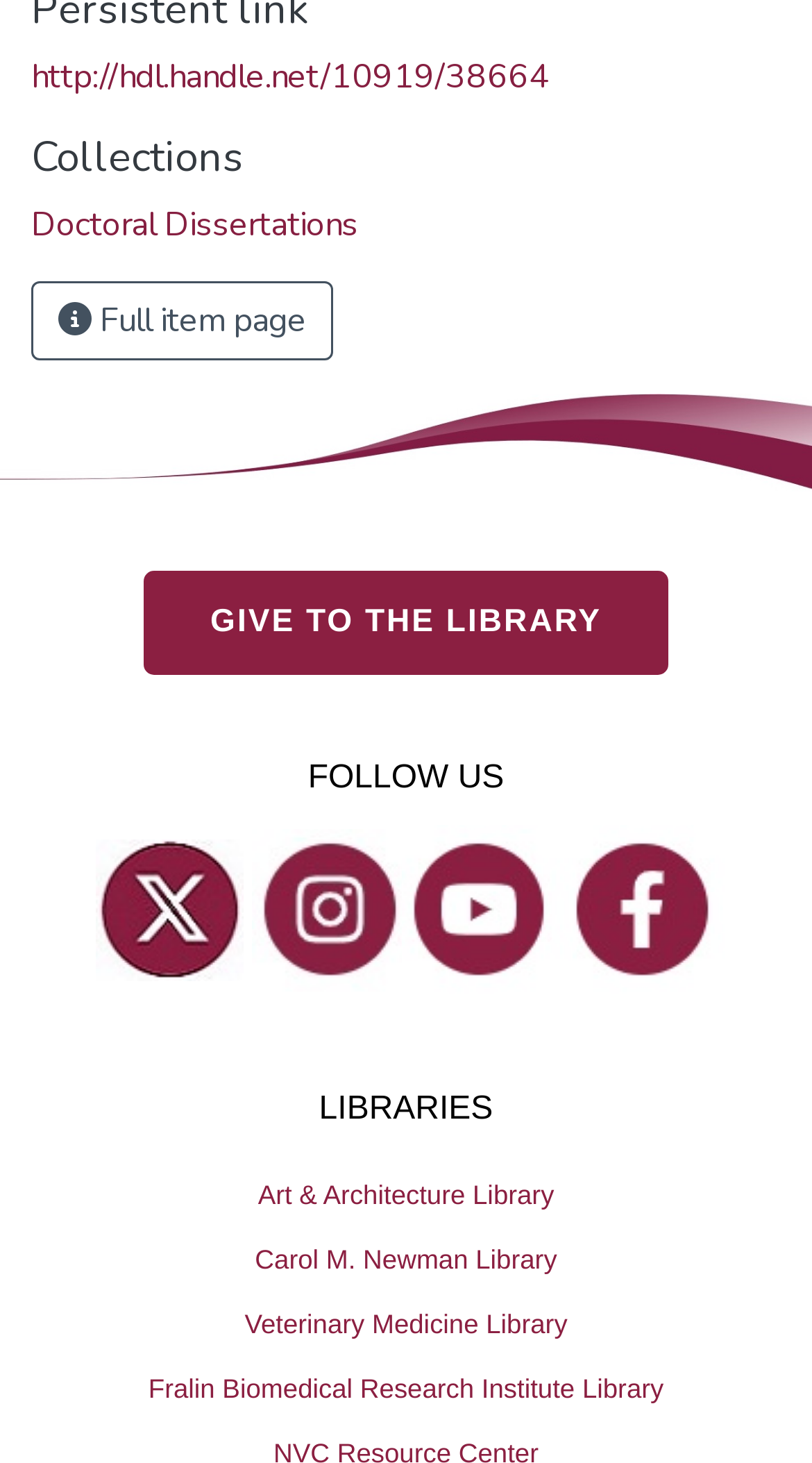Provide a one-word or brief phrase answer to the question:
What is the purpose of the button with a full item page icon?

To view full item page